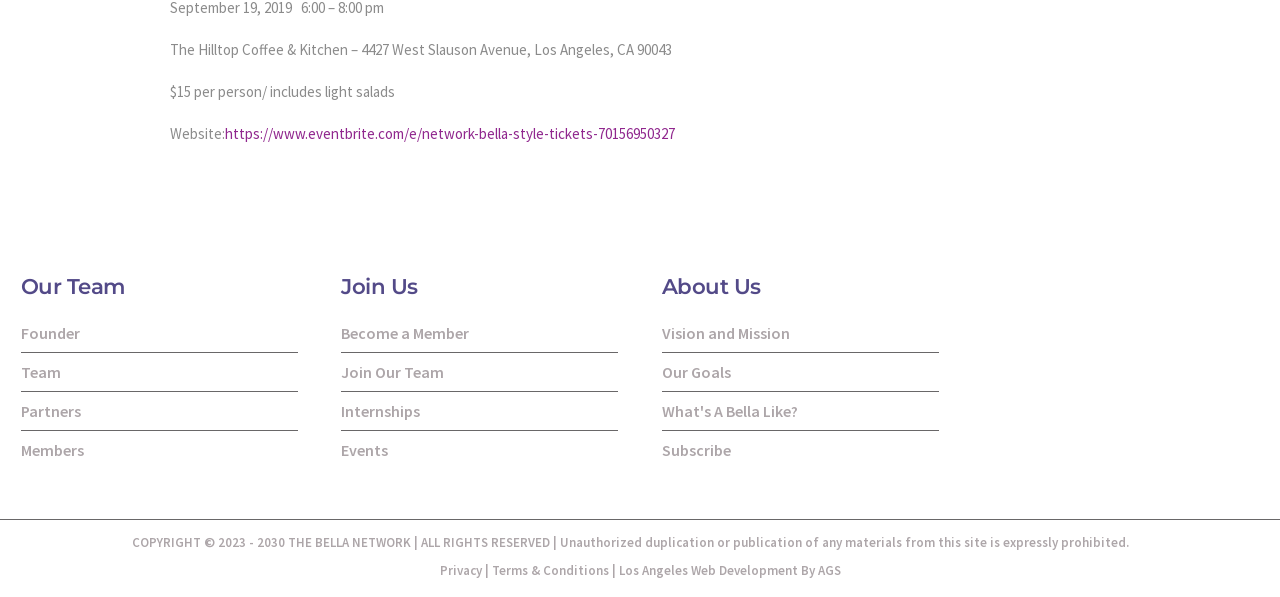Select the bounding box coordinates of the element I need to click to carry out the following instruction: "Learn about the team".

[0.016, 0.542, 0.062, 0.575]